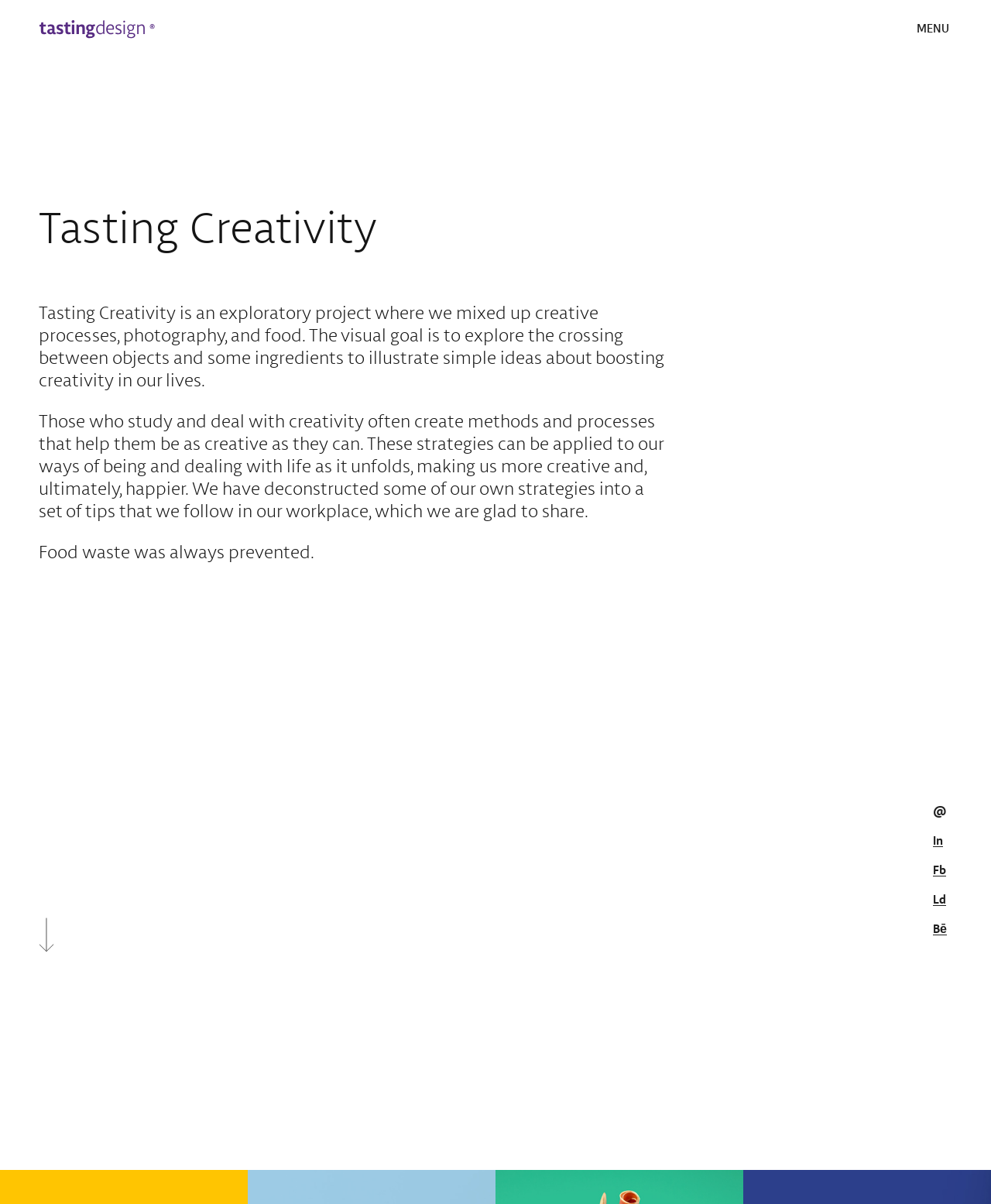Show the bounding box coordinates of the element that should be clicked to complete the task: "Check the address in Portugal".

[0.039, 0.675, 0.155, 0.688]